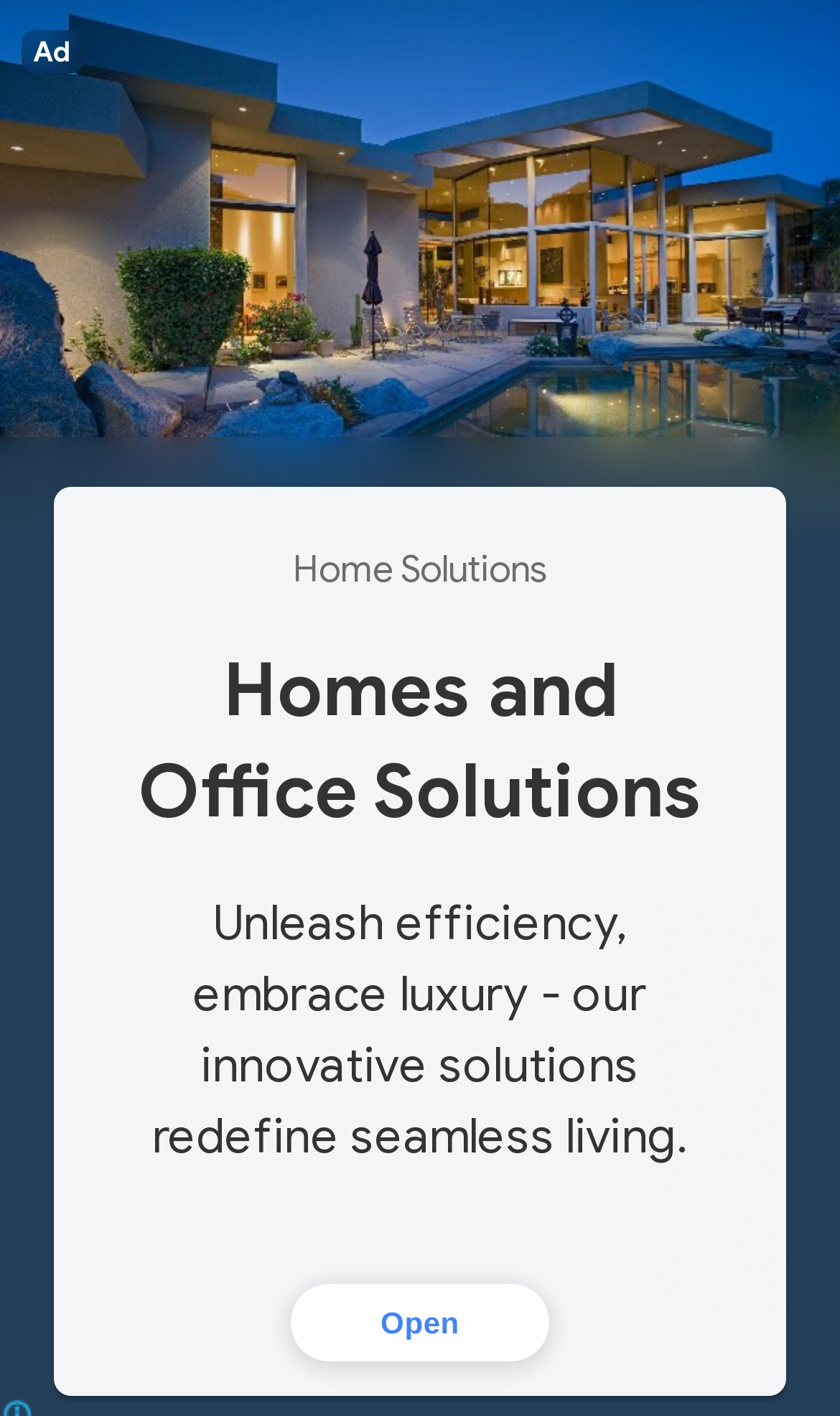Locate the UI element described by aria-label="Next page" and provide its bounding box coordinates. Use the format (top-left x, top-left y, bottom-right x, bottom-right y) with all values as floating point numbers between 0 and 1.

[0.923, 0.114, 1.0, 0.896]